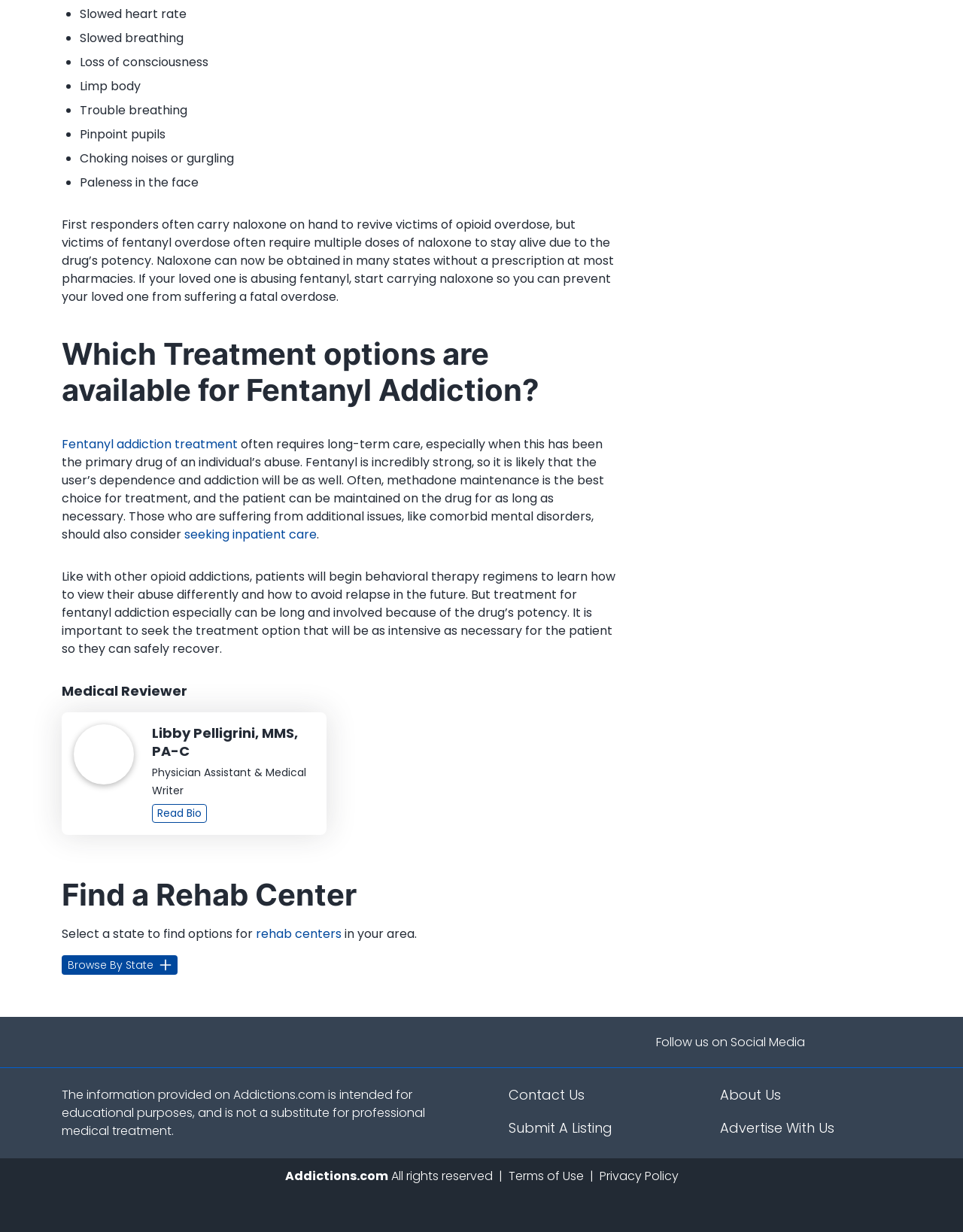Using the information from the screenshot, answer the following question thoroughly:
Who is the medical reviewer of the webpage?

The webpage credits Libby Pellegrini, MMS, PA-C, as the medical reviewer. She is a Physician Assistant and Medical Writer, and her bio is available on the webpage.